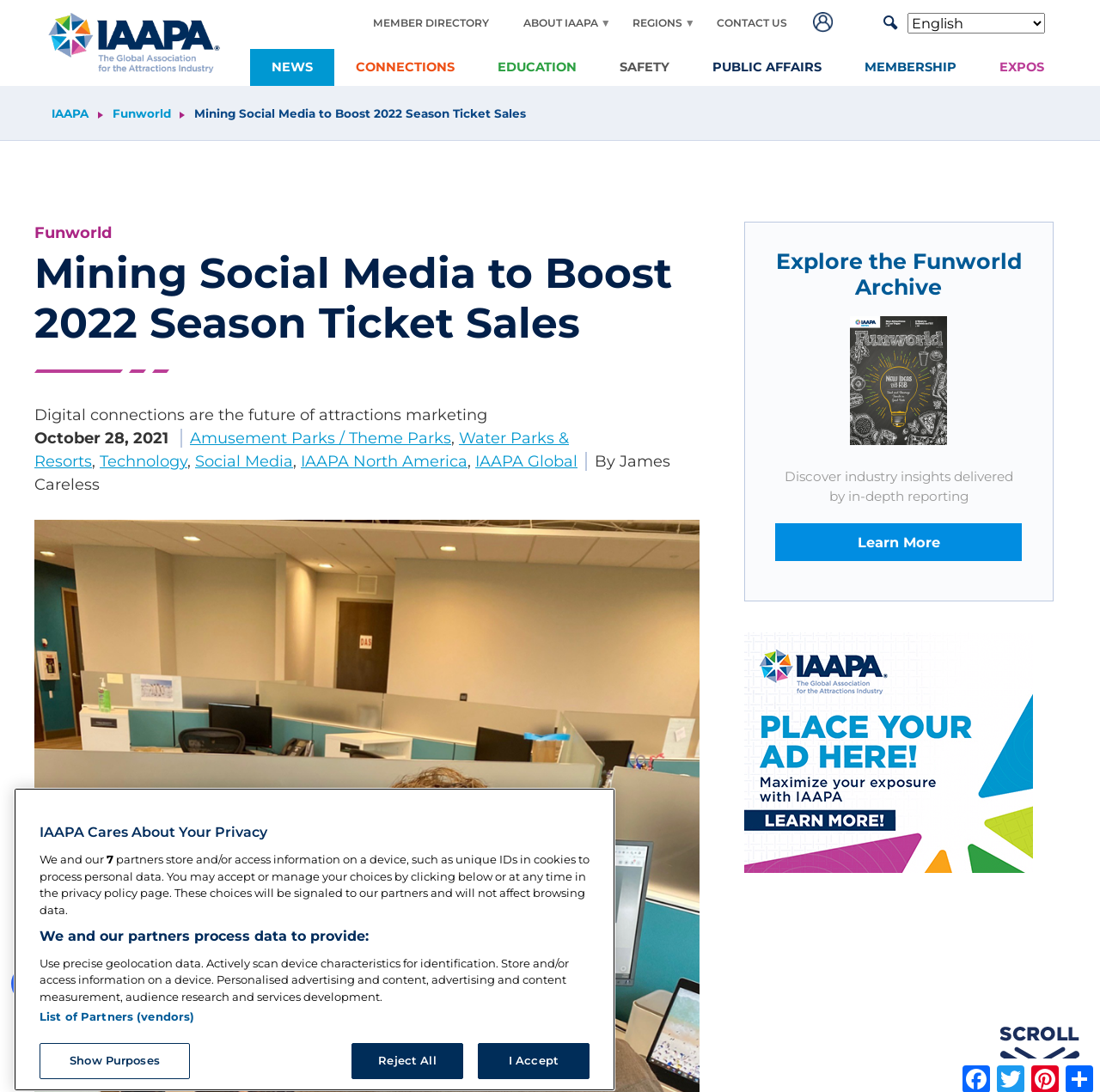Can you specify the bounding box coordinates of the area that needs to be clicked to fulfill the following instruction: "Scroll to the bottom of the page"?

[0.906, 0.936, 0.984, 0.991]